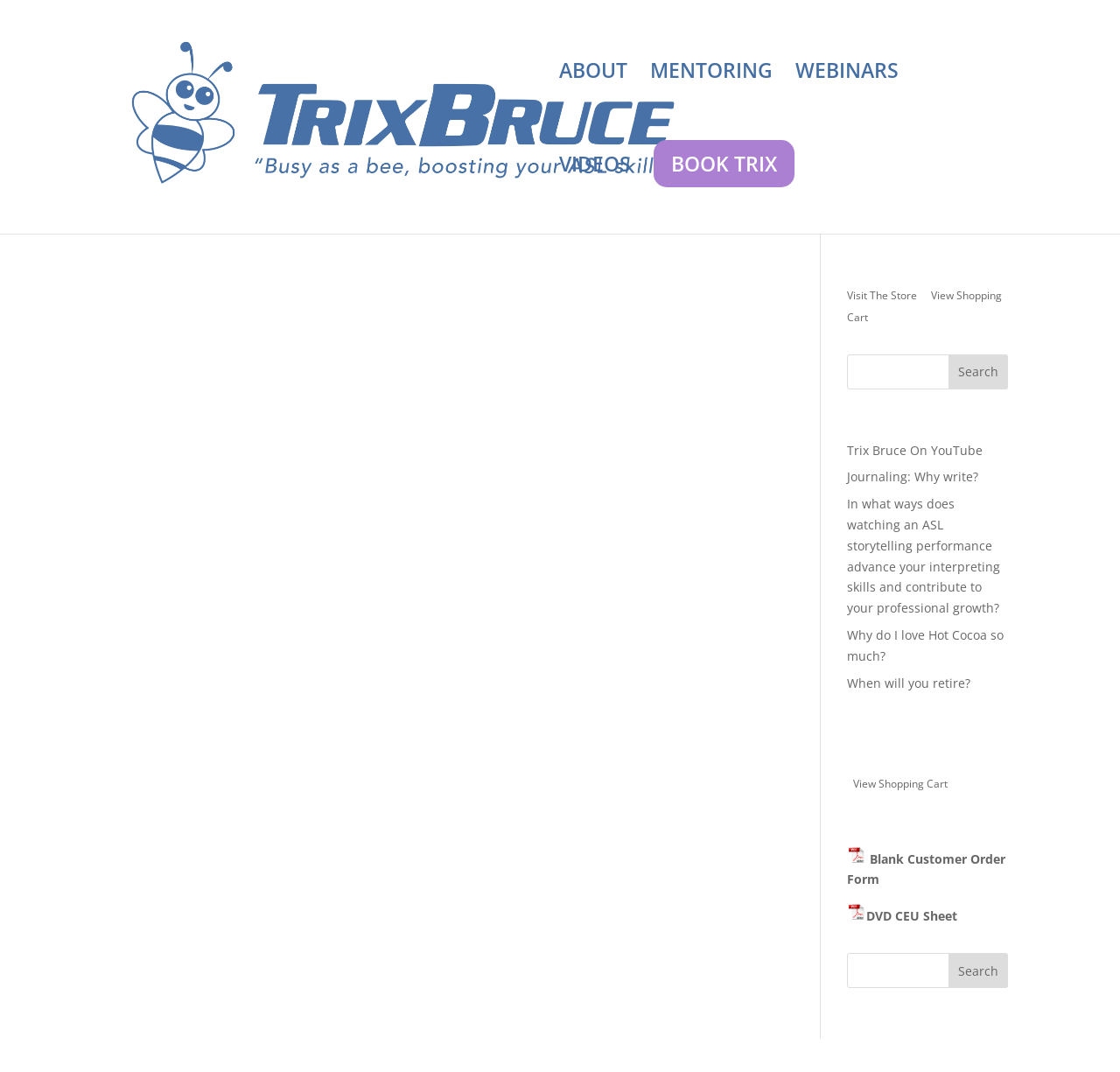Determine the bounding box coordinates for the UI element described. Format the coordinates as (top-left x, top-left y, bottom-right x, bottom-right y) and ensure all values are between 0 and 1. Element description: Go to Top

None